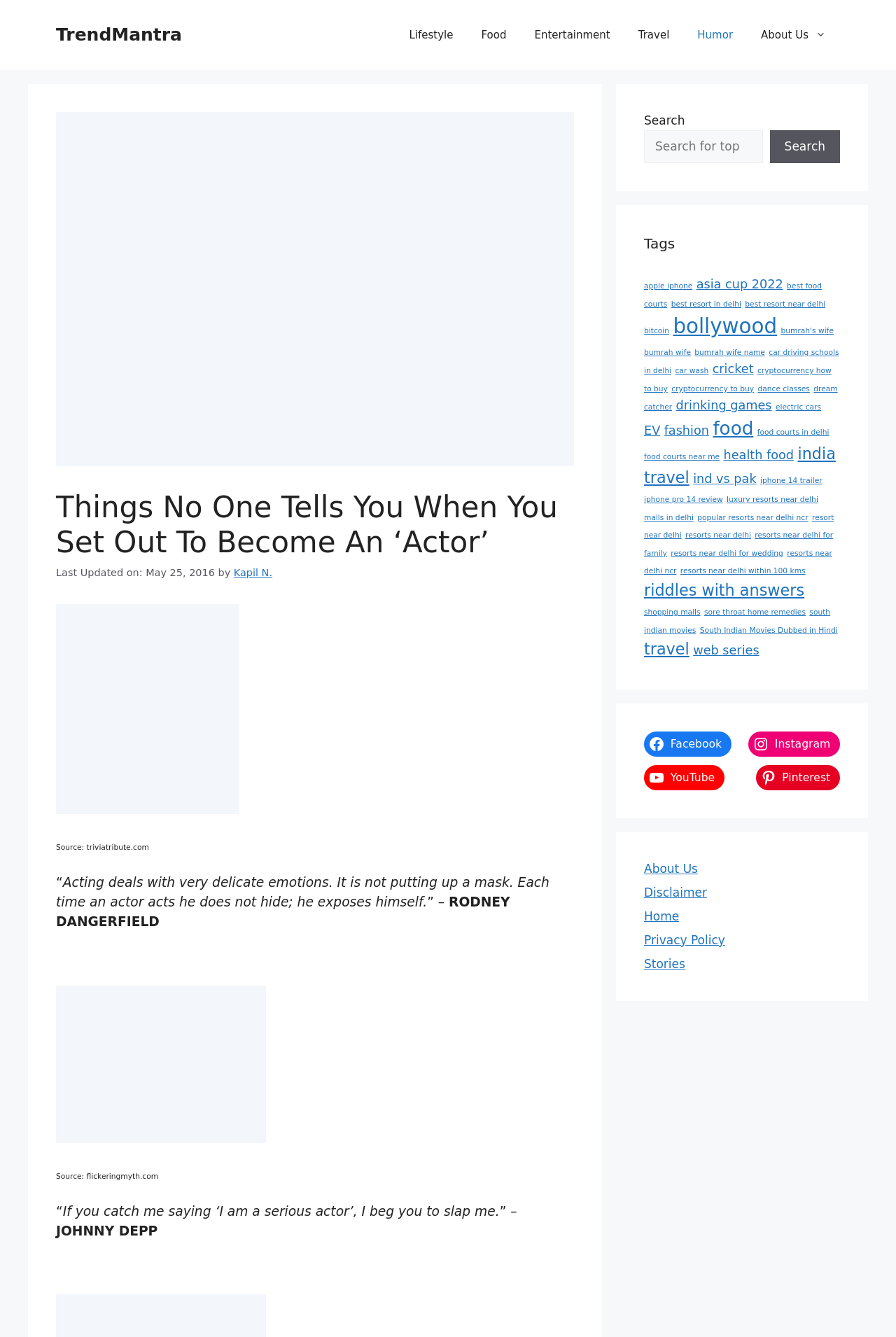Give a complete and precise description of the webpage's appearance.

The webpage is an article titled "Things No One Tells You When You Set Out To Become An ‘Actor’" on the TrendMantra website. At the top, there is a banner with a link to the website's homepage. Below the banner, there is a primary navigation menu with links to various categories such as Lifestyle, Food, Entertainment, Travel, Humor, and About Us.

The main content of the article is divided into sections, each with a quote from a famous actor. The first section has a heading with the title of the article, followed by a timestamp indicating when the article was last updated. Below the heading, there is a link to the source of the article, triviatribute.com. The quote from Rodney Dangerfield is displayed in a prominent font, with the actor's name mentioned below the quote.

The second section has another quote, this time from Johnny Depp, with a similar layout to the first section. There are also two images, one above each quote, which appear to be related to the article's content.

On the right side of the page, there is a complementary section with a search bar and a list of tags. The tags are links to various topics, such as apple iphone, asia cup 2022, best food courts, and many more. There are 30 tags in total, each with a number of items in parentheses indicating how many articles are related to that topic.

Overall, the webpage has a clean and organized layout, with a focus on the article's content and quotes from famous actors. The navigation menu and search bar provide easy access to other articles and topics on the website.